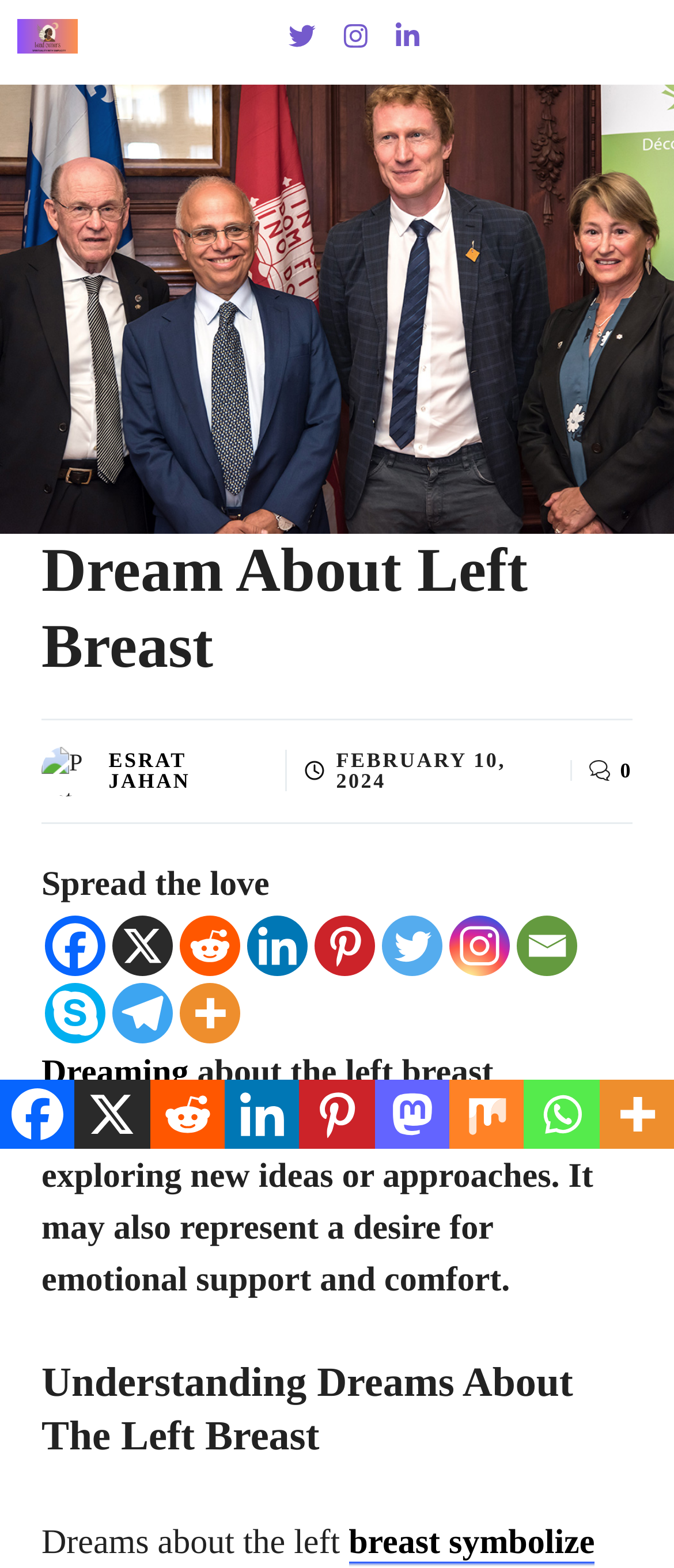Using the provided element description: "aria-label="Facebook" title="Facebook"", identify the bounding box coordinates. The coordinates should be four floats between 0 and 1 in the order [left, top, right, bottom].

[0.0, 0.689, 0.111, 0.733]